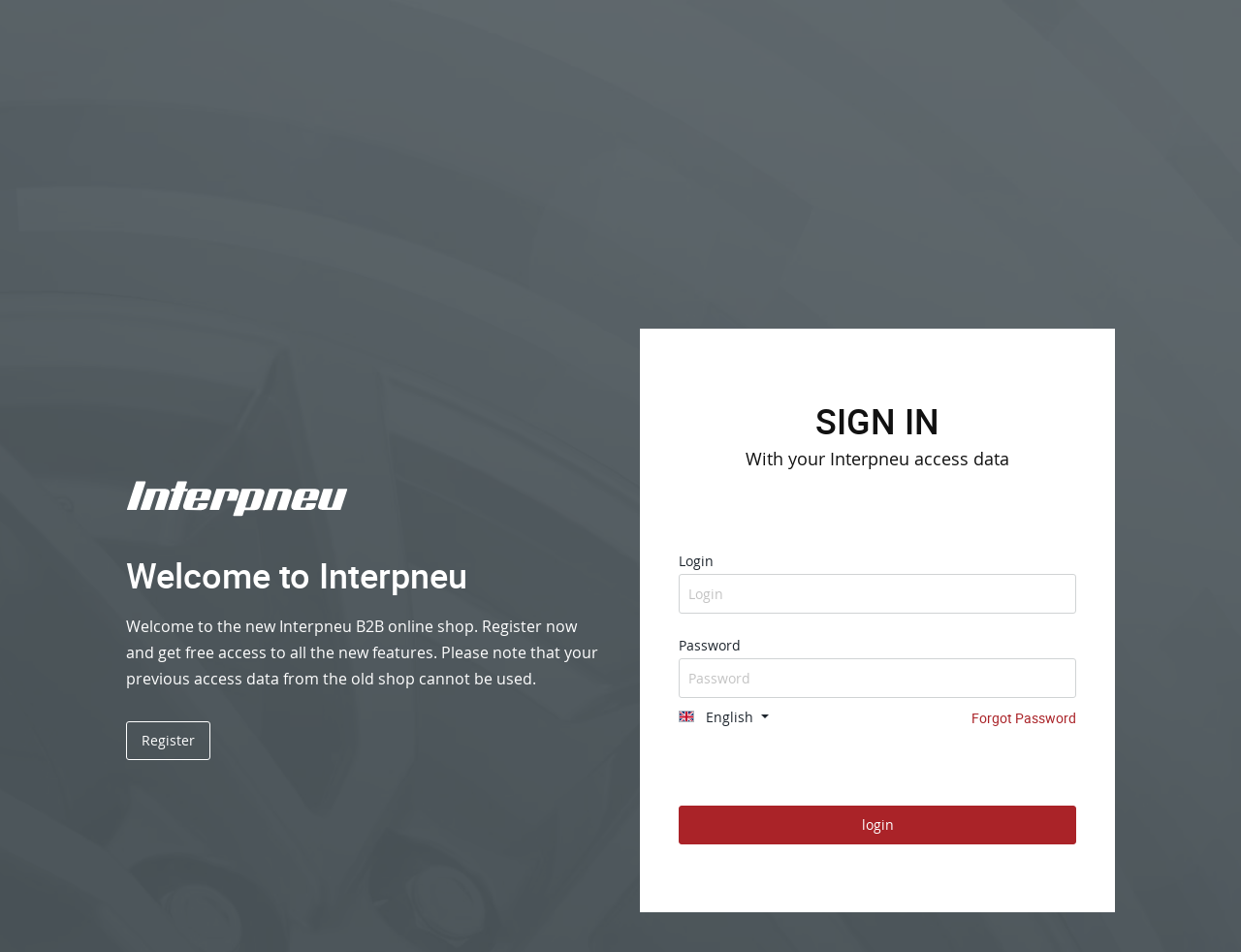Provide a short answer using a single word or phrase for the following question: 
What is the name of the online shop?

Interpneu B2B